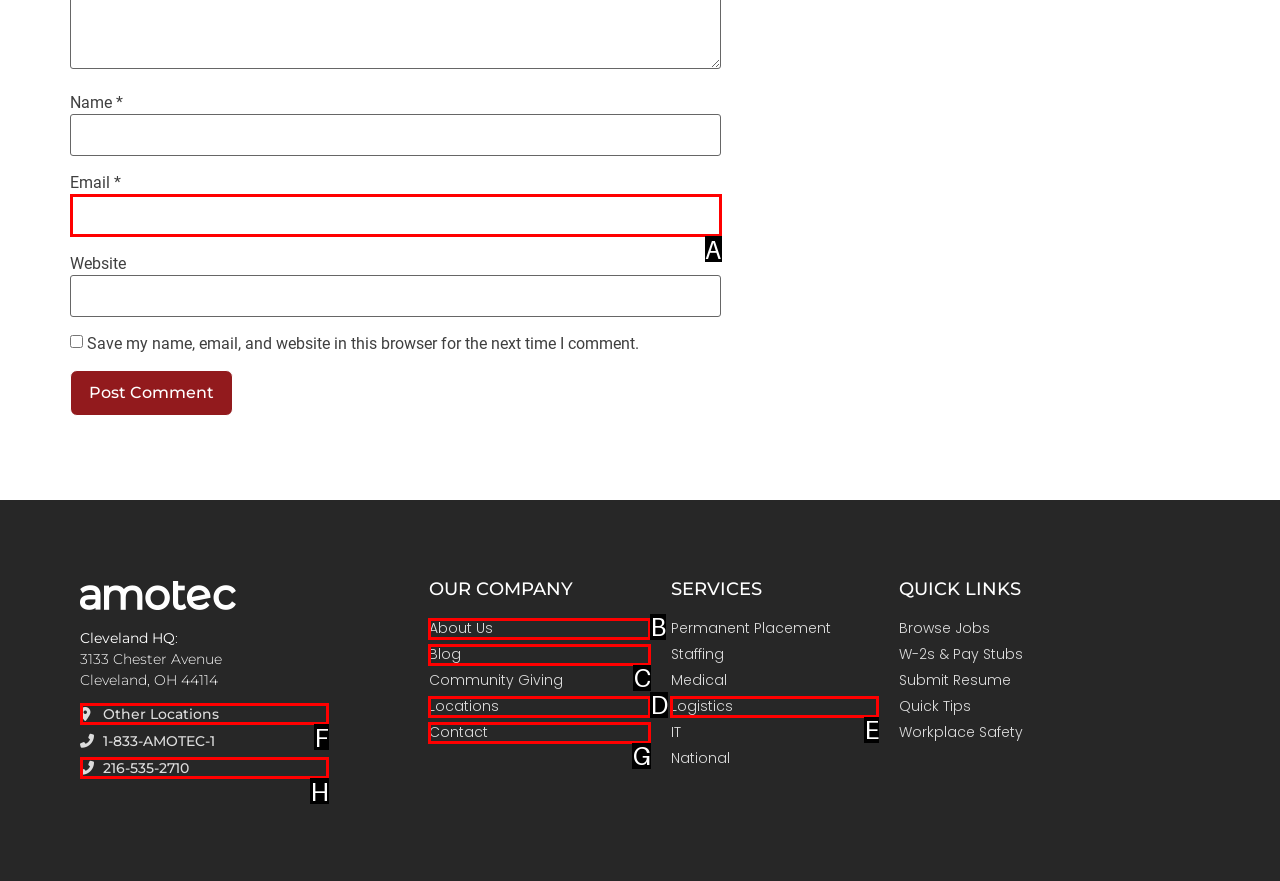Tell me which one HTML element best matches the description: parent_node: Email * aria-describedby="email-notes" name="email"
Answer with the option's letter from the given choices directly.

A